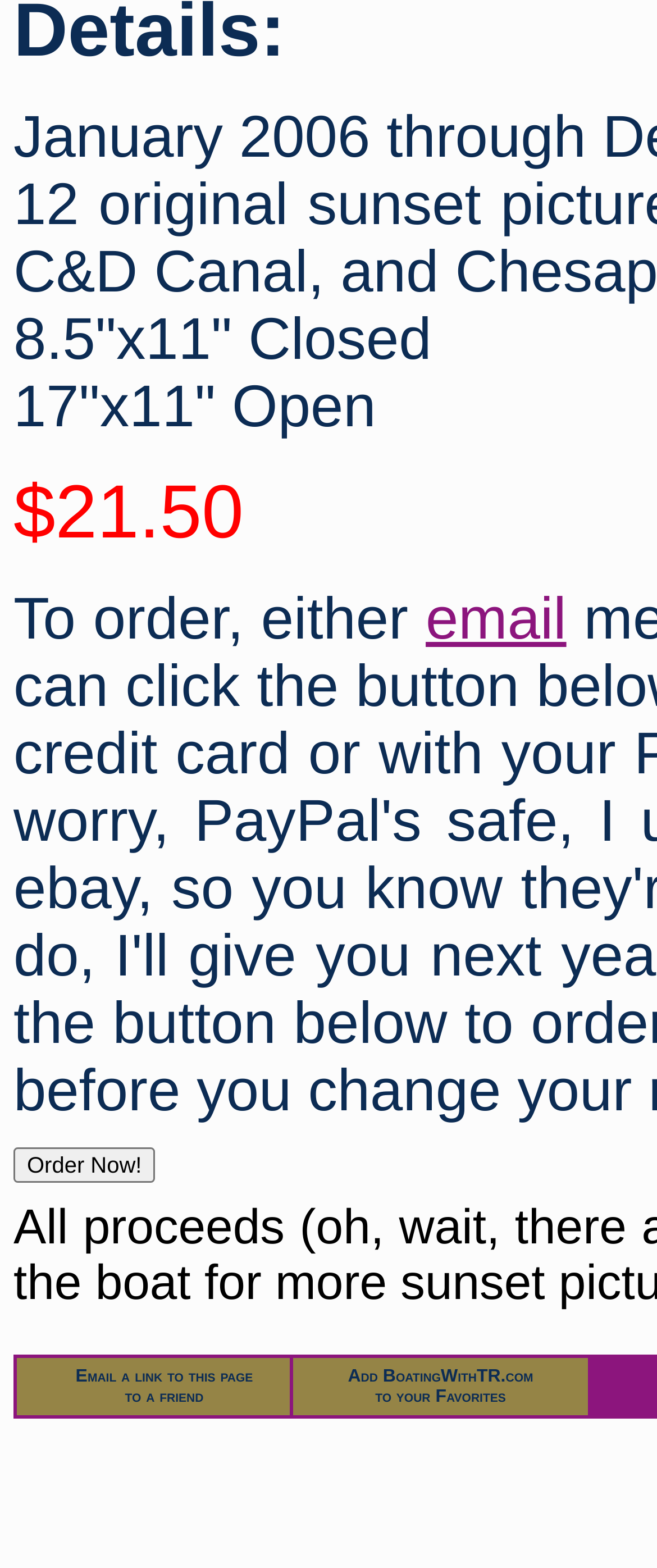How can I share this page with a friend?
Refer to the screenshot and deliver a thorough answer to the question presented.

From the link element, we can see that there is an option to 'Email a link to this page to a friend', which allows users to share the page with others via email.